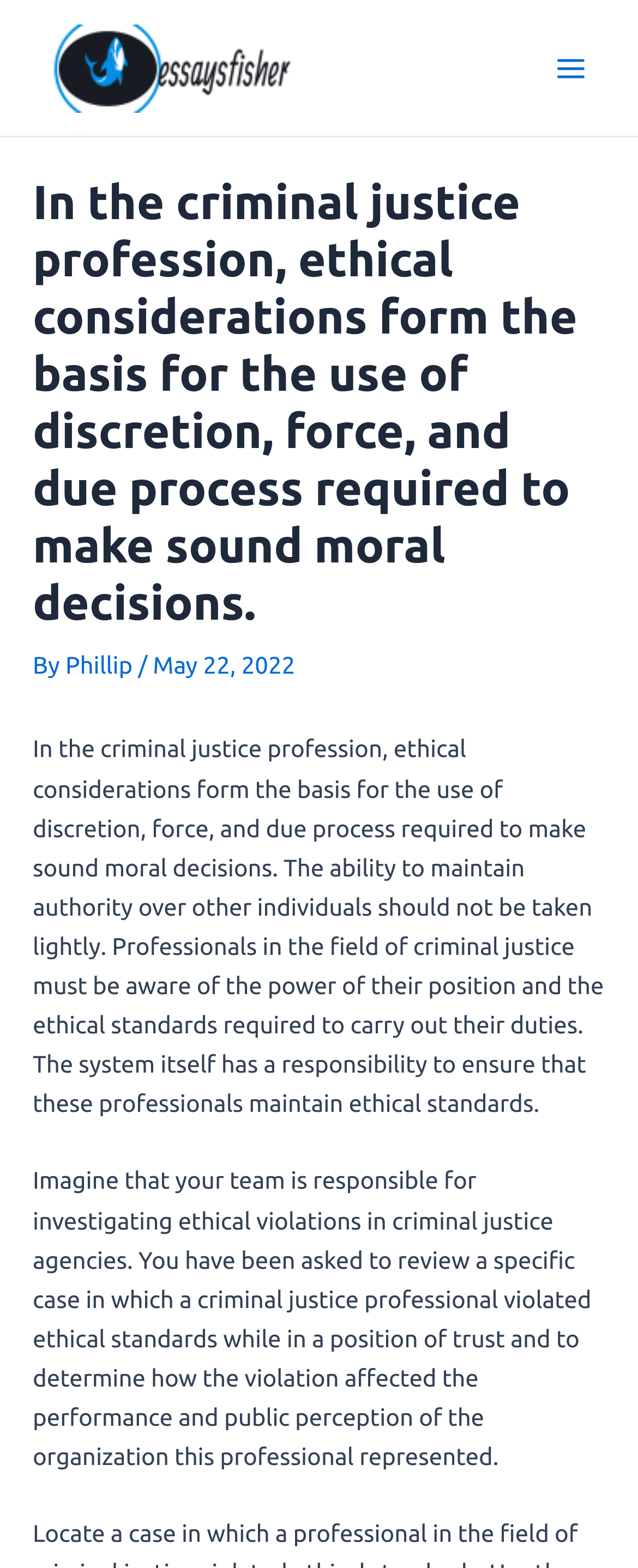Construct a comprehensive caption that outlines the webpage's structure and content.

The webpage appears to be an essay or article about ethical considerations in the criminal justice profession. At the top left, there is a link to "Essays Fisher" accompanied by an image with the same name. Below this, there is a button labeled "Main Menu" on the top right.

The main content of the page is divided into sections. The first section is a header that spans the entire width of the page, containing a heading that summarizes the essay's topic. Below this, there is a line of text that includes the author's name, "Phillip", and the date "May 22, 2022".

The main body of the essay is divided into two paragraphs. The first paragraph discusses the importance of ethical considerations in the criminal justice profession, highlighting the need for professionals to be aware of their power and the ethical standards required to carry out their duties. The second paragraph presents a scenario where a criminal justice professional violated ethical standards and asks the reader to consider how this violation affected the performance and public perception of the organization.

Throughout the page, there are no other images besides the one accompanying the "Essays Fisher" link. The layout is simple, with a focus on presenting the essay's content in a clear and readable manner.